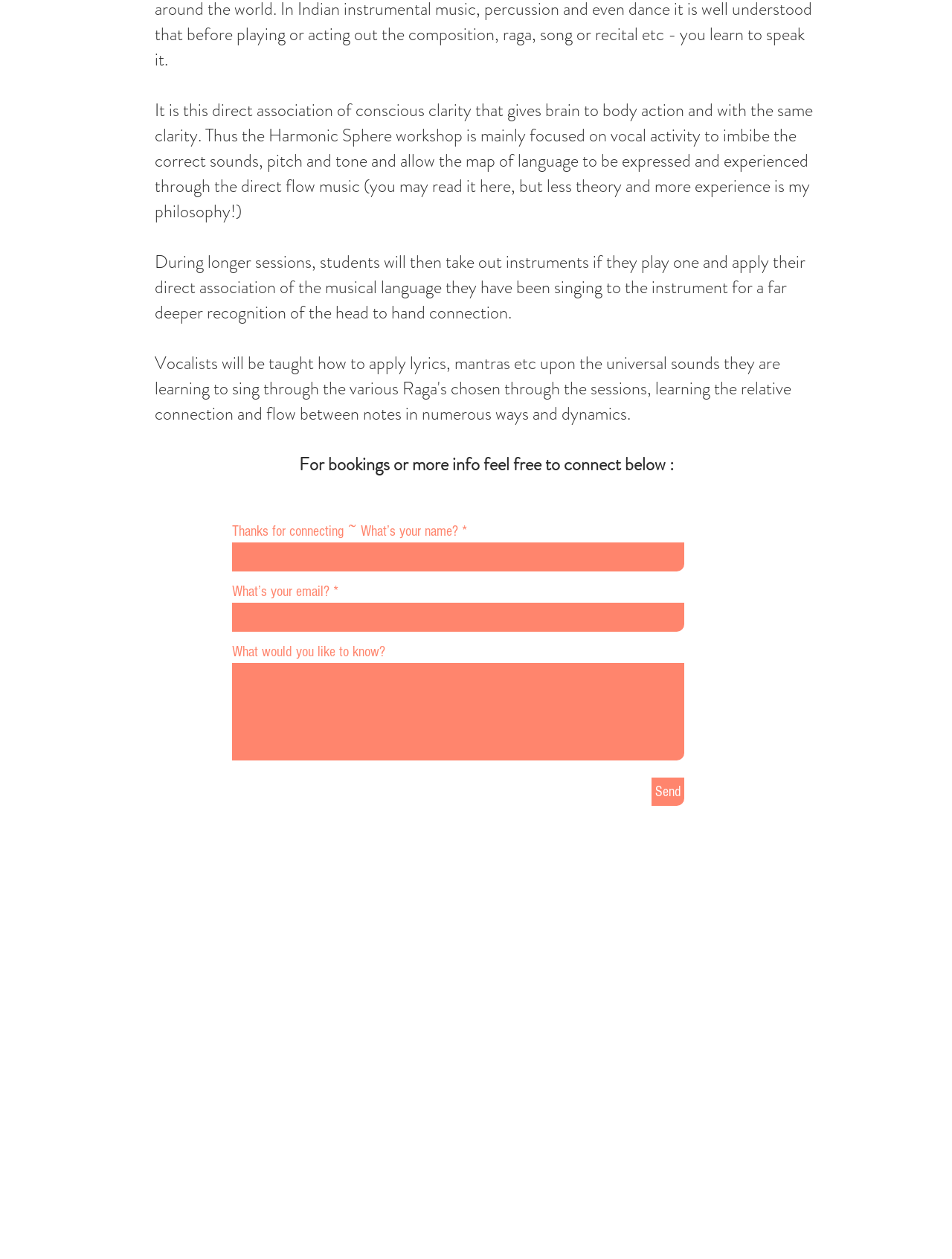Find the bounding box coordinates corresponding to the UI element with the description: "Send". The coordinates should be formatted as [left, top, right, bottom], with values as floats between 0 and 1.

[0.684, 0.618, 0.719, 0.64]